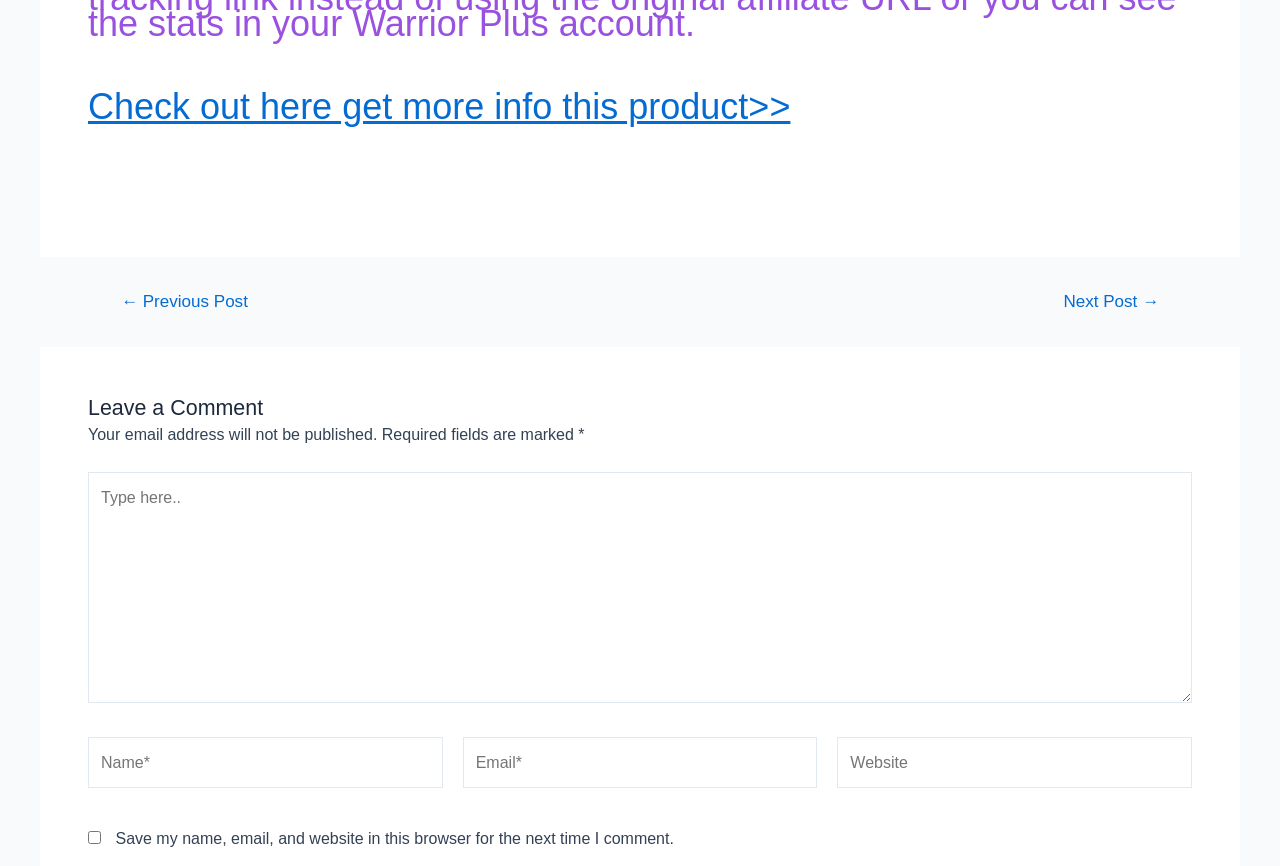Provide the bounding box coordinates of the HTML element described as: "← Previous Post". The bounding box coordinates should be four float numbers between 0 and 1, i.e., [left, top, right, bottom].

[0.074, 0.338, 0.214, 0.358]